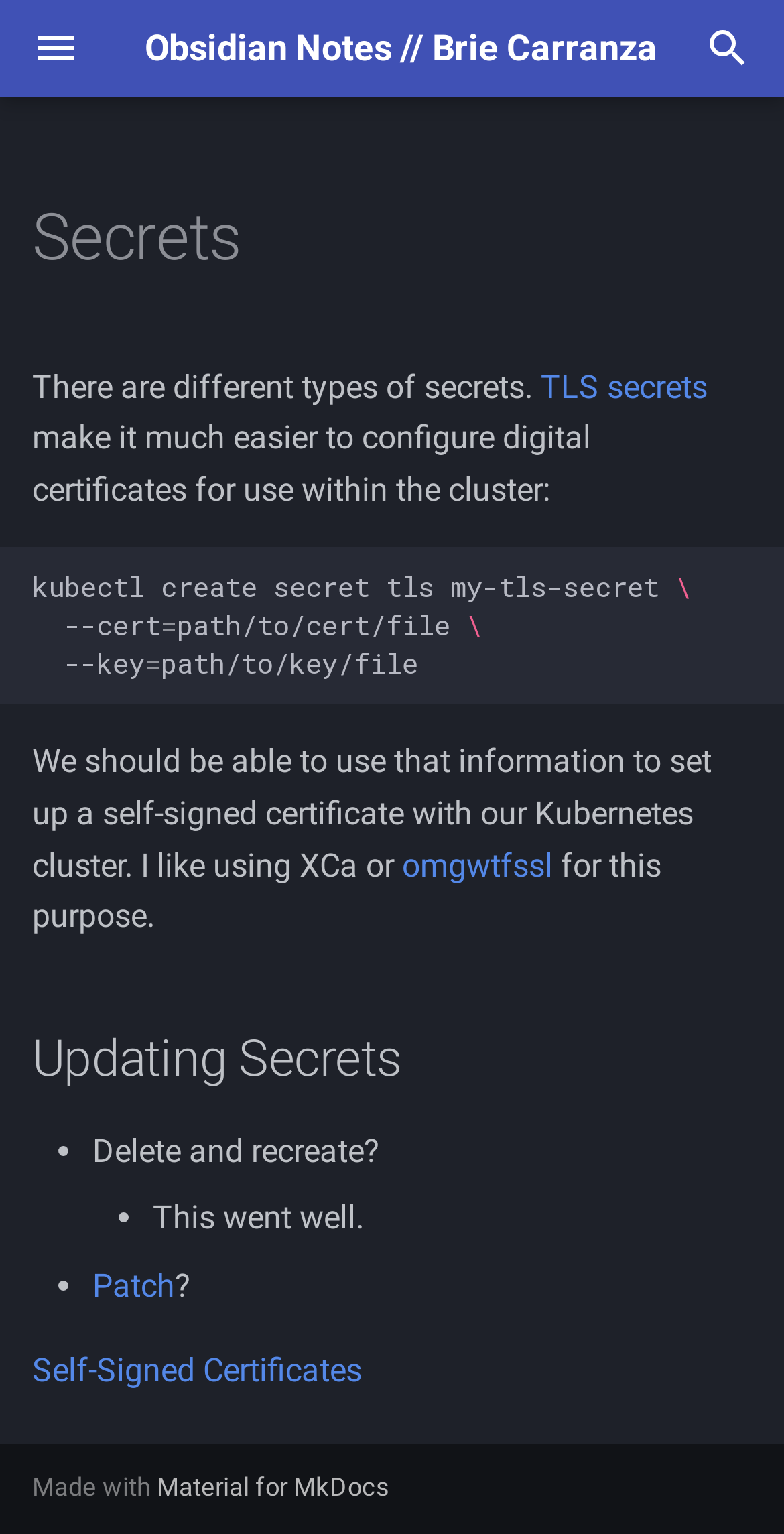Provide the bounding box coordinates of the UI element this sentence describes: "TLS secrets".

[0.69, 0.239, 0.903, 0.264]